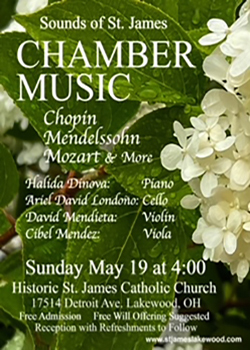What is the admission fee for the concert?
Could you answer the question in a detailed manner, providing as much information as possible?

According to the caption, admission to the concert is free, although offerings are suggested. This implies that attendees are not required to pay a fixed fee to attend the event.